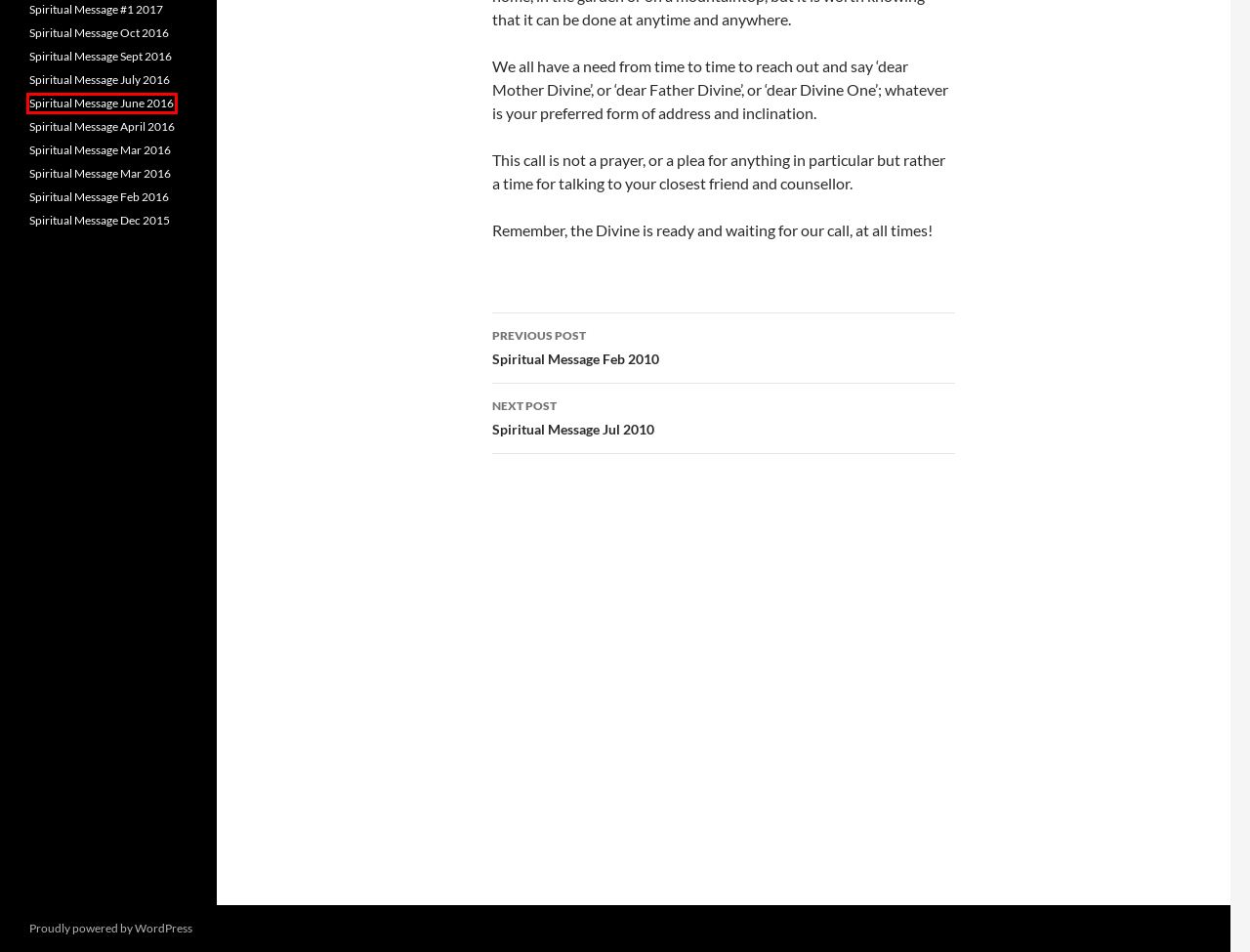A screenshot of a webpage is provided, featuring a red bounding box around a specific UI element. Identify the webpage description that most accurately reflects the new webpage after interacting with the selected element. Here are the candidates:
A. Spiritual Message Oct 2016 | Satchidananda Ma
B. Spiritual Message July 2016 | Satchidananda Ma
C. Spiritual Message April 2016 | Satchidananda Ma
D. Spiritual Message #1 2017 | Satchidananda Ma
E. Spiritual Message Jul 2010 | Satchidananda Ma
F. Spiritual Message Feb 2010 | Satchidananda Ma
G. Spiritual Message June 2016 | Satchidananda Ma
H. Spiritual Message Feb 2016 | Satchidananda Ma

G